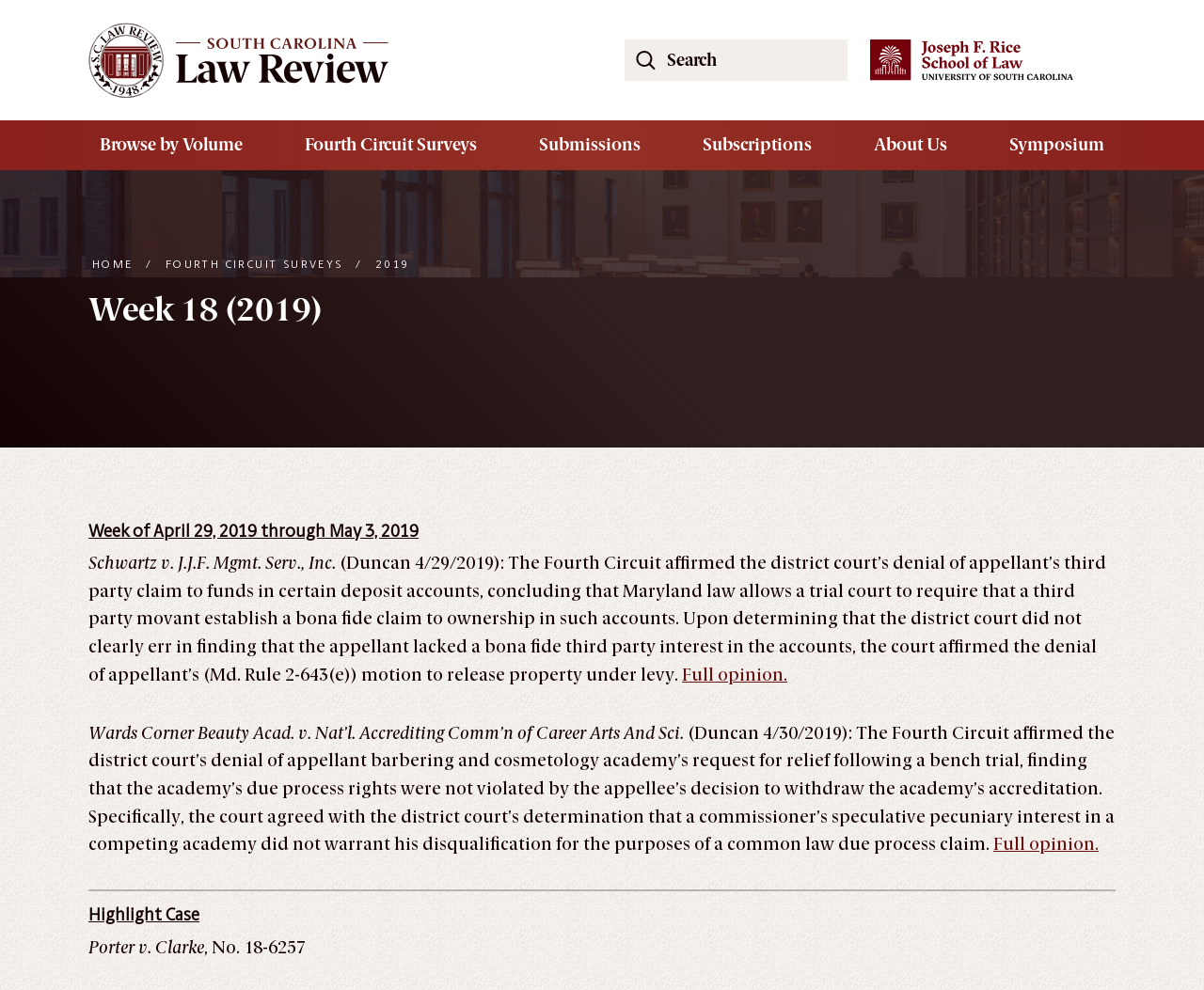Based on the image, please respond to the question with as much detail as possible:
What is the topic of the 'Highlight Case' section?

I found the answer by examining the 'Highlight Case' section, which is denoted by the heading 'Highlight Case' and contains the text 'Porter v. Clarke'.